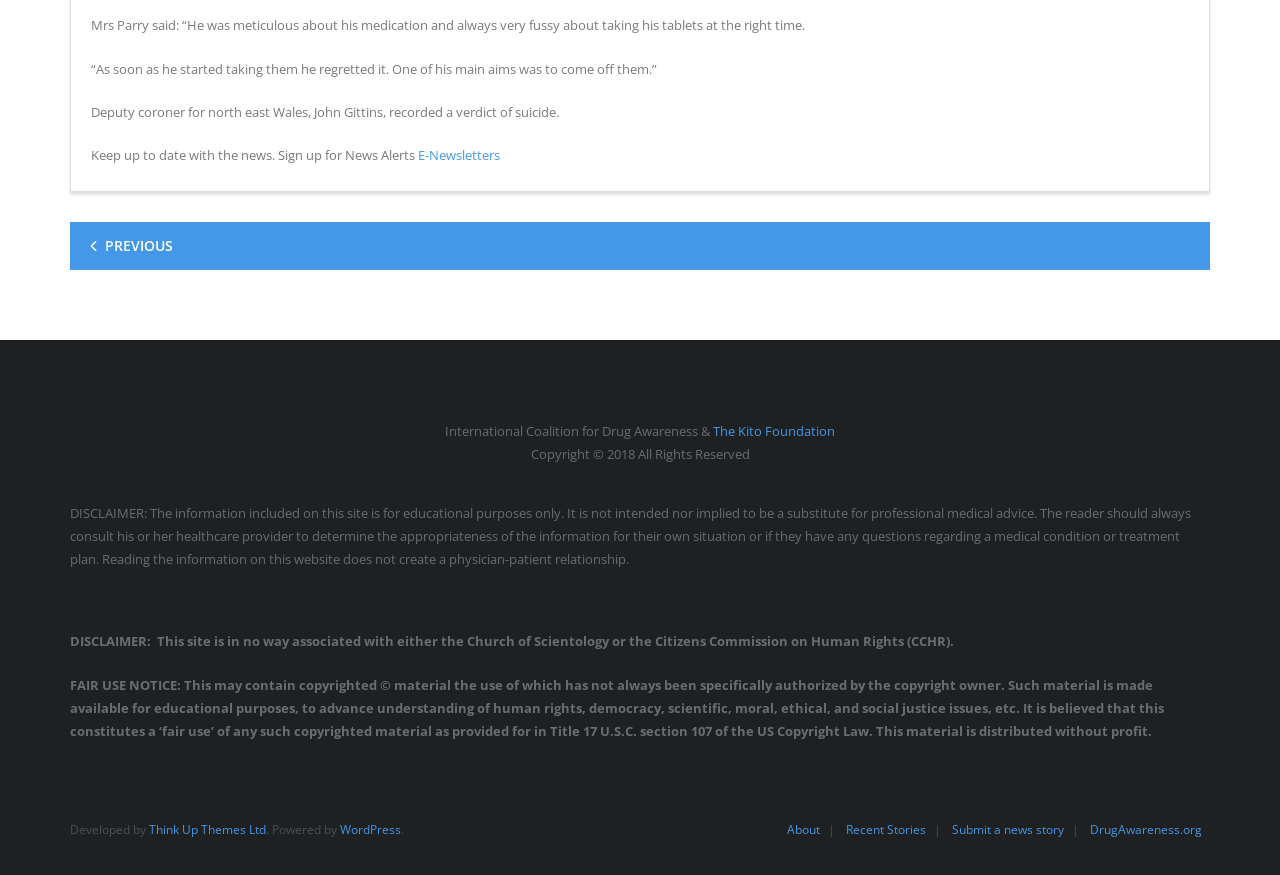Determine the bounding box coordinates for the element that should be clicked to follow this instruction: "Click on 'Submit a news story'". The coordinates should be given as four float numbers between 0 and 1, in the format [left, top, right, bottom].

[0.738, 0.938, 0.838, 0.957]